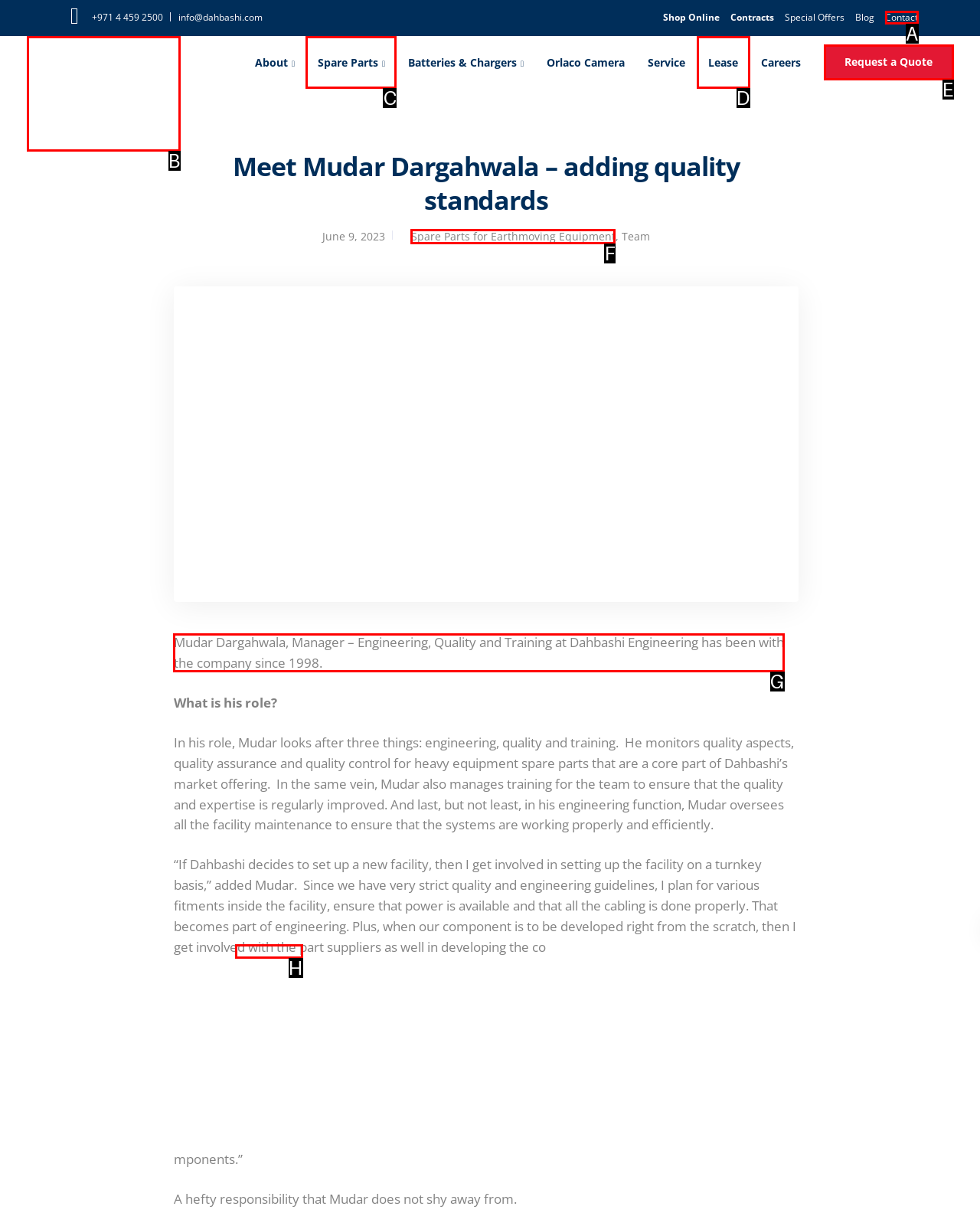To perform the task "Search for something", which UI element's letter should you select? Provide the letter directly.

None